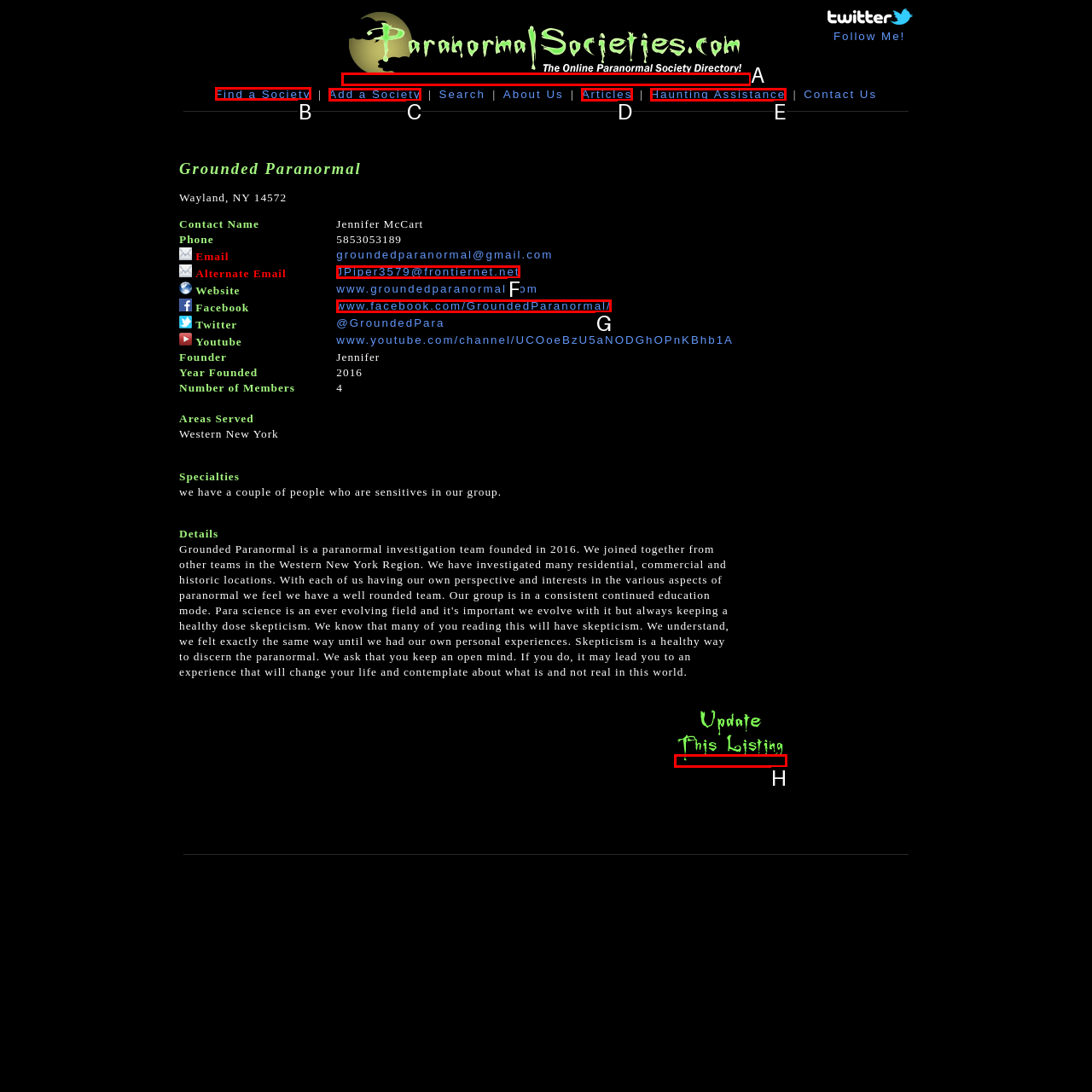Select the letter associated with the UI element you need to click to perform the following action: Click on the 'Find a Society' link
Reply with the correct letter from the options provided.

B